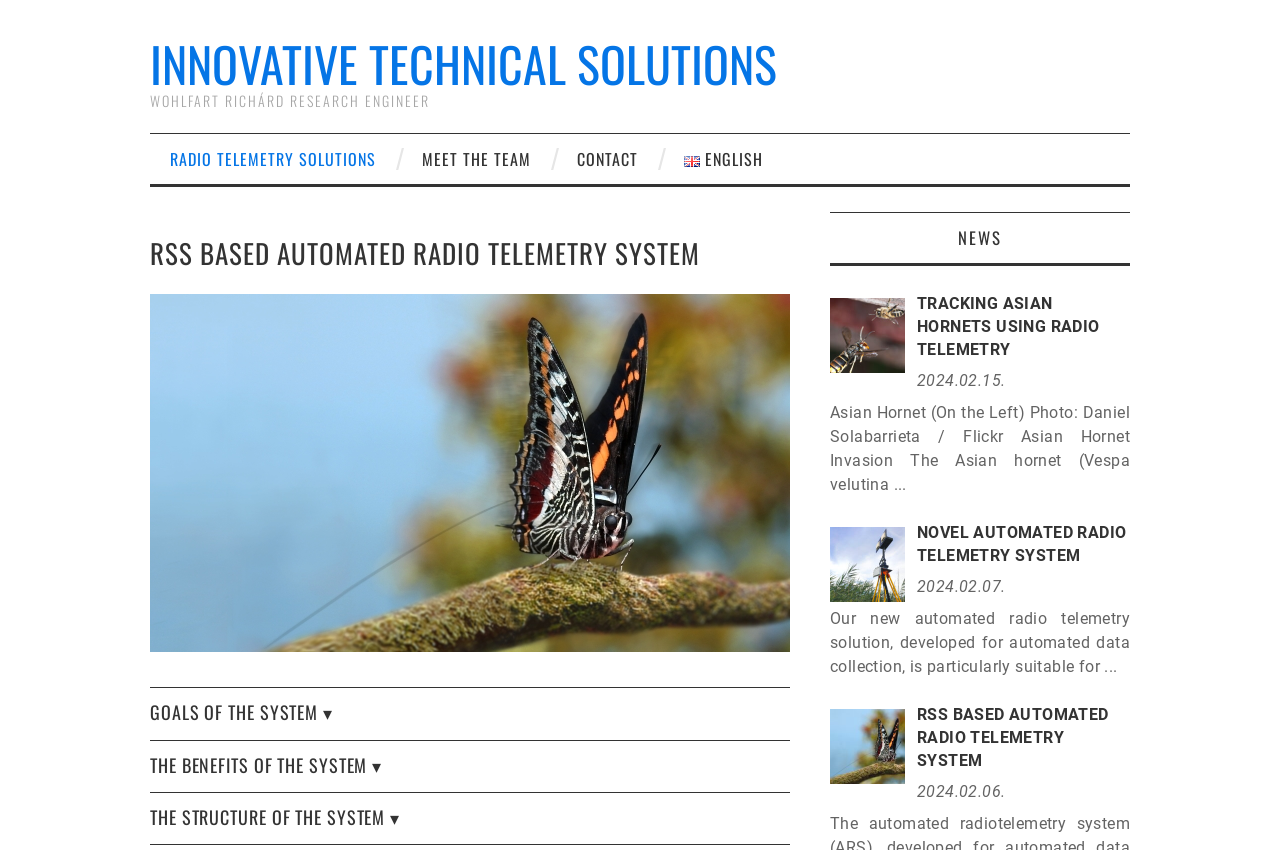Determine the heading of the webpage and extract its text content.

RSS BASED AUTOMATED RADIO TELEMETRY SYSTEM